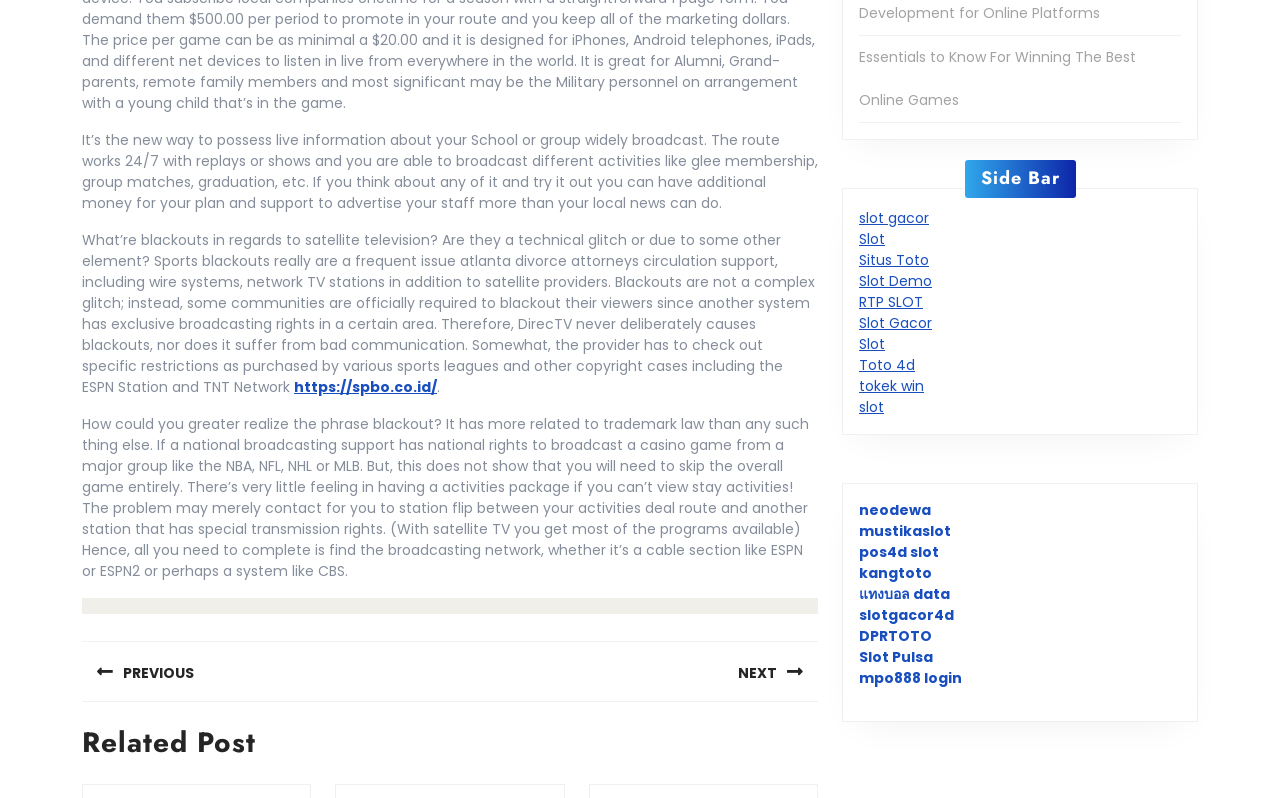Find the bounding box coordinates for the UI element that matches this description: "slot gacor".

[0.671, 0.26, 0.726, 0.285]